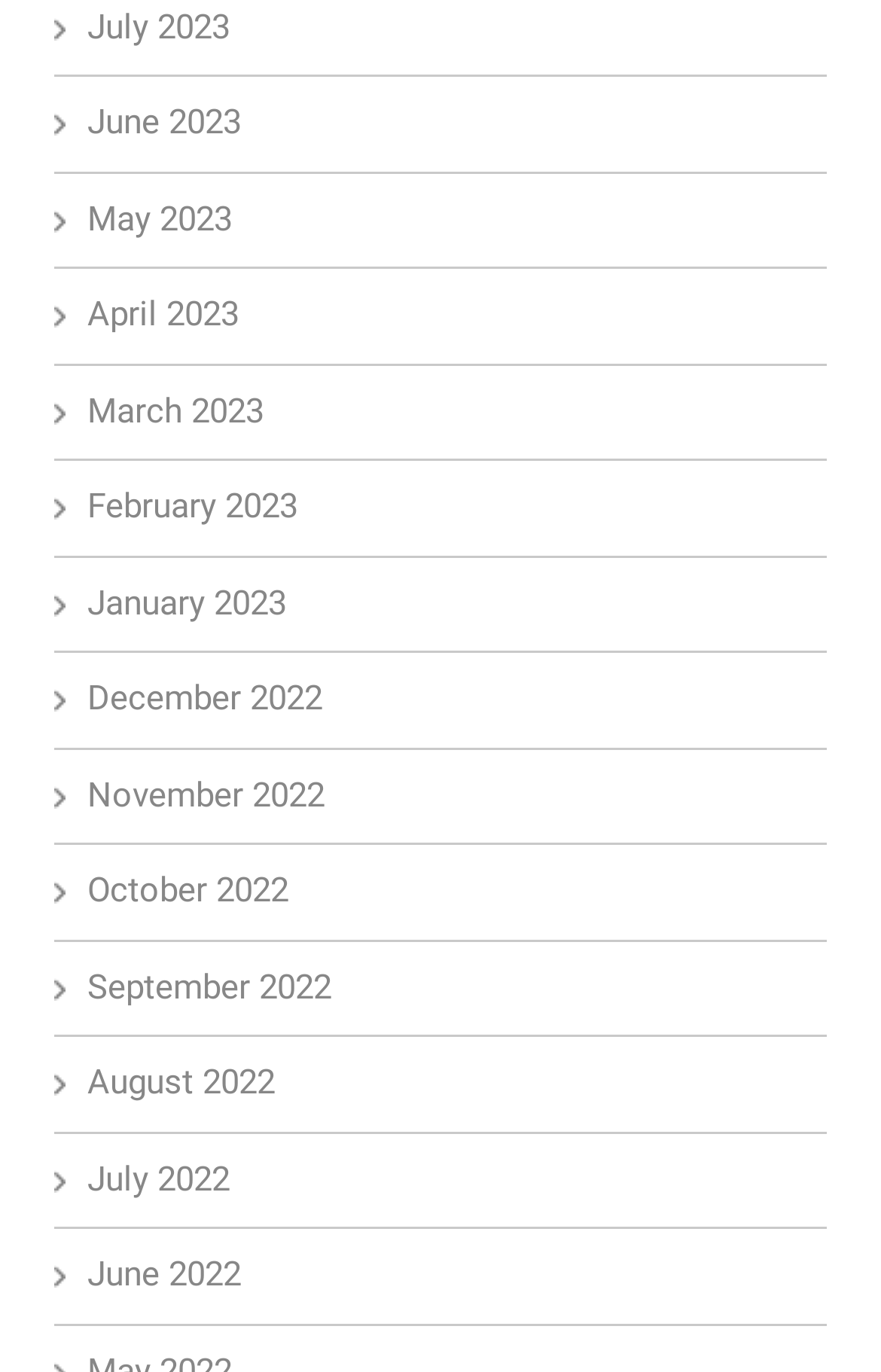Identify the bounding box coordinates of the area you need to click to perform the following instruction: "check March 2023".

[0.099, 0.284, 0.299, 0.314]